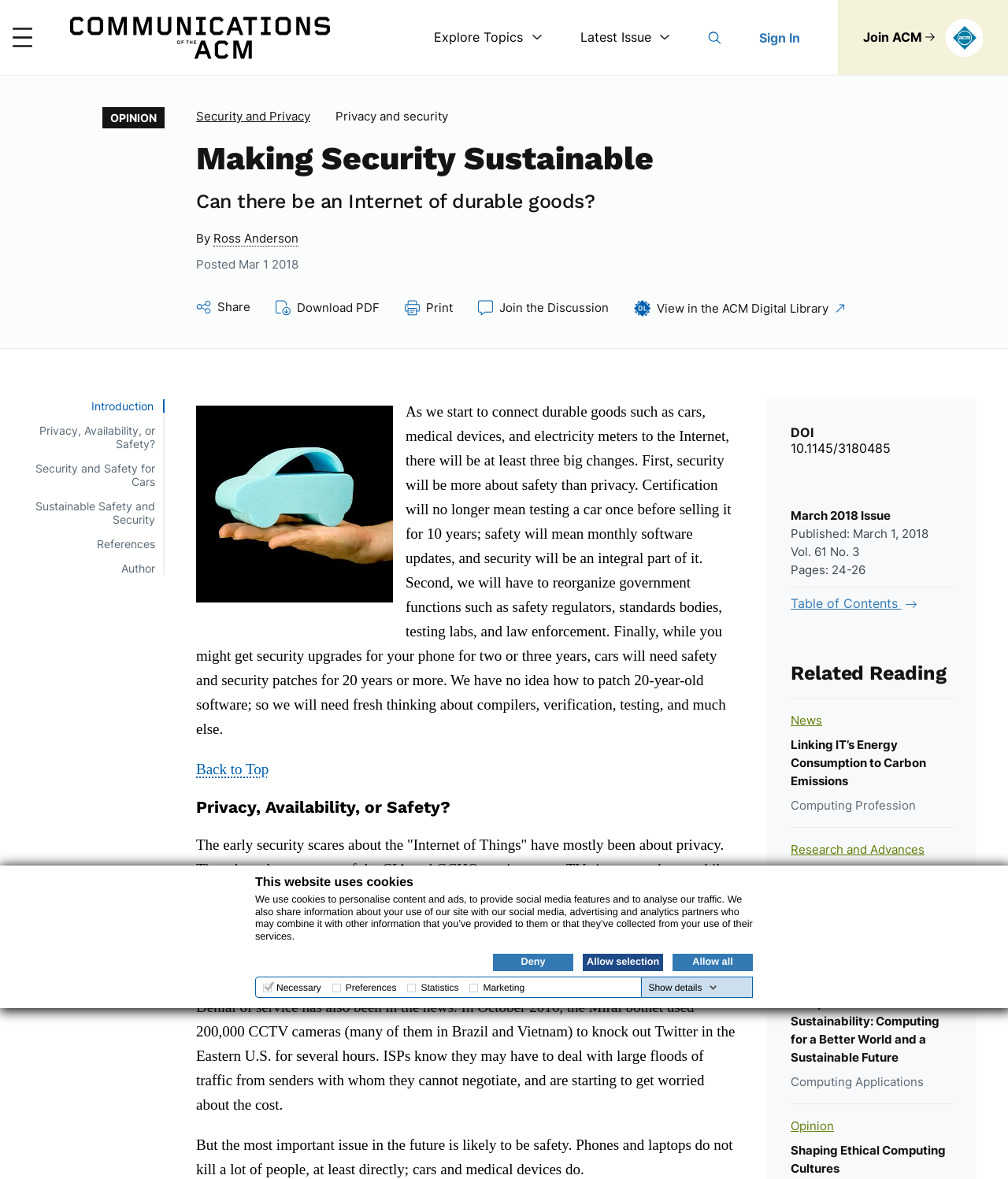Please provide the bounding box coordinates in the format (top-left x, top-left y, bottom-right x, bottom-right y). Remember, all values are floating point numbers between 0 and 1. What is the bounding box coordinate of the region described as: News

[0.784, 0.605, 0.816, 0.617]